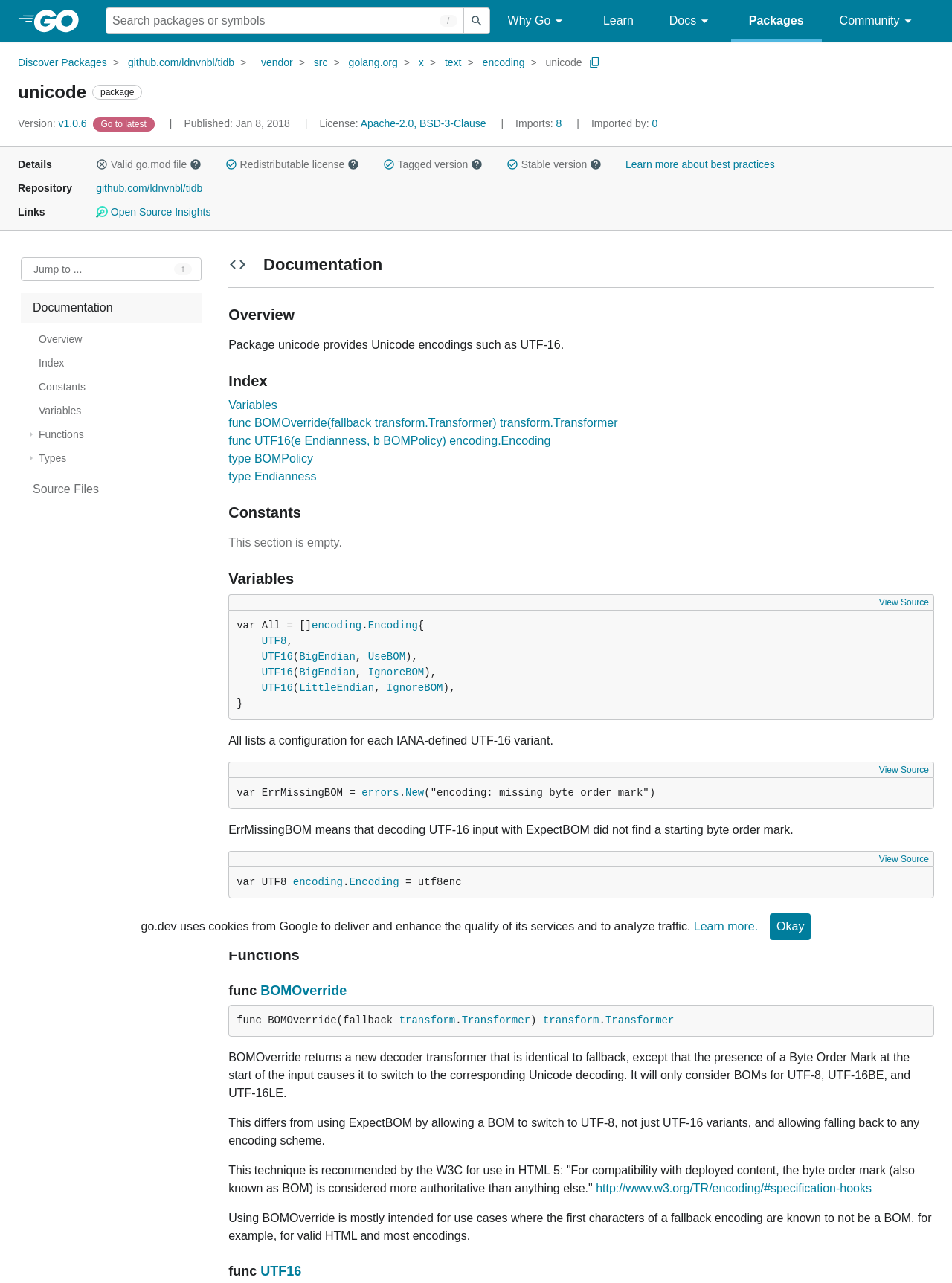Please pinpoint the bounding box coordinates for the region I should click to adhere to this instruction: "Learn more about best practices".

[0.657, 0.123, 0.814, 0.133]